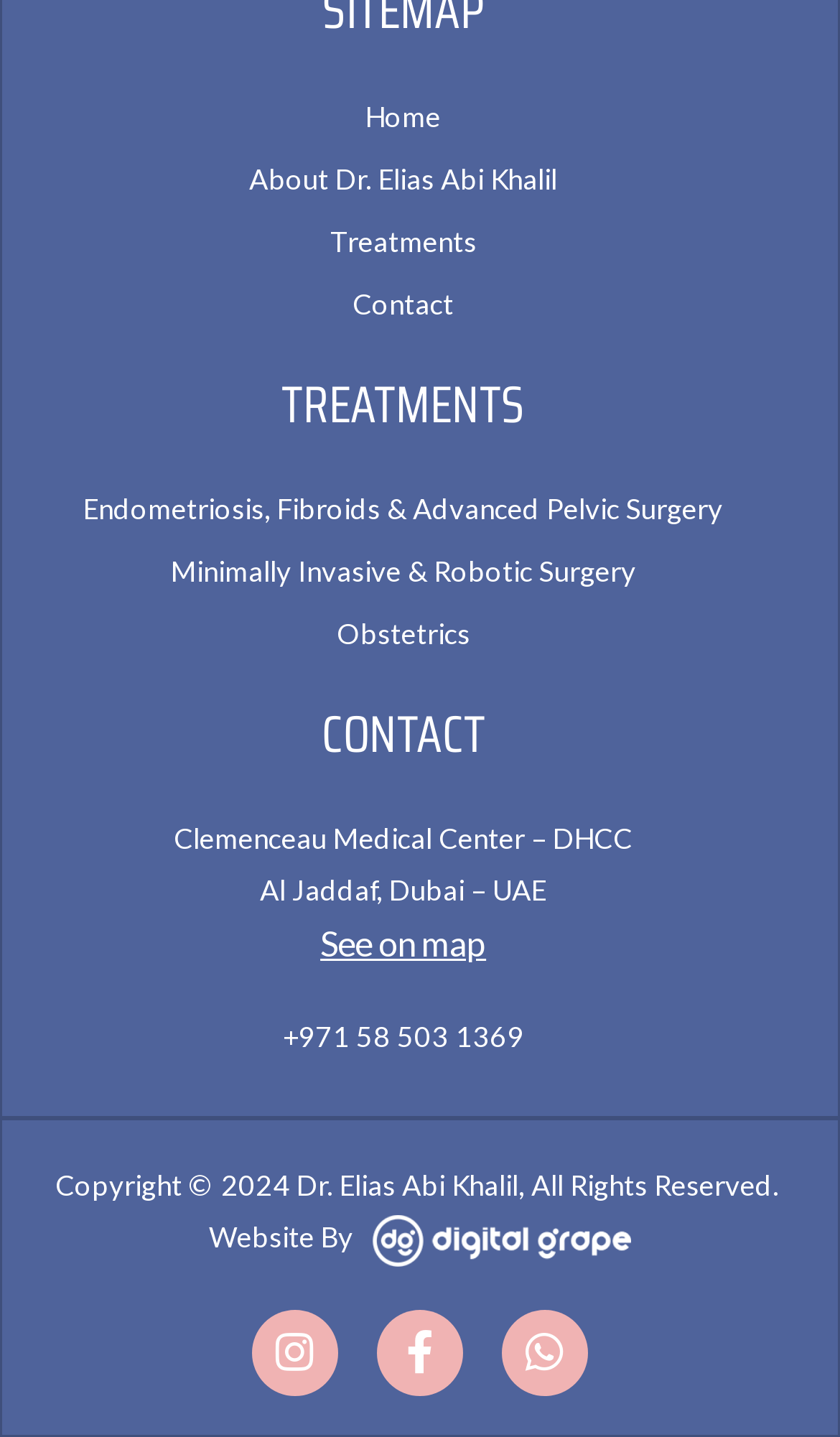What social media platforms does the doctor have? Based on the image, give a response in one word or a short phrase.

Instagram, Facebook, Whatsapp